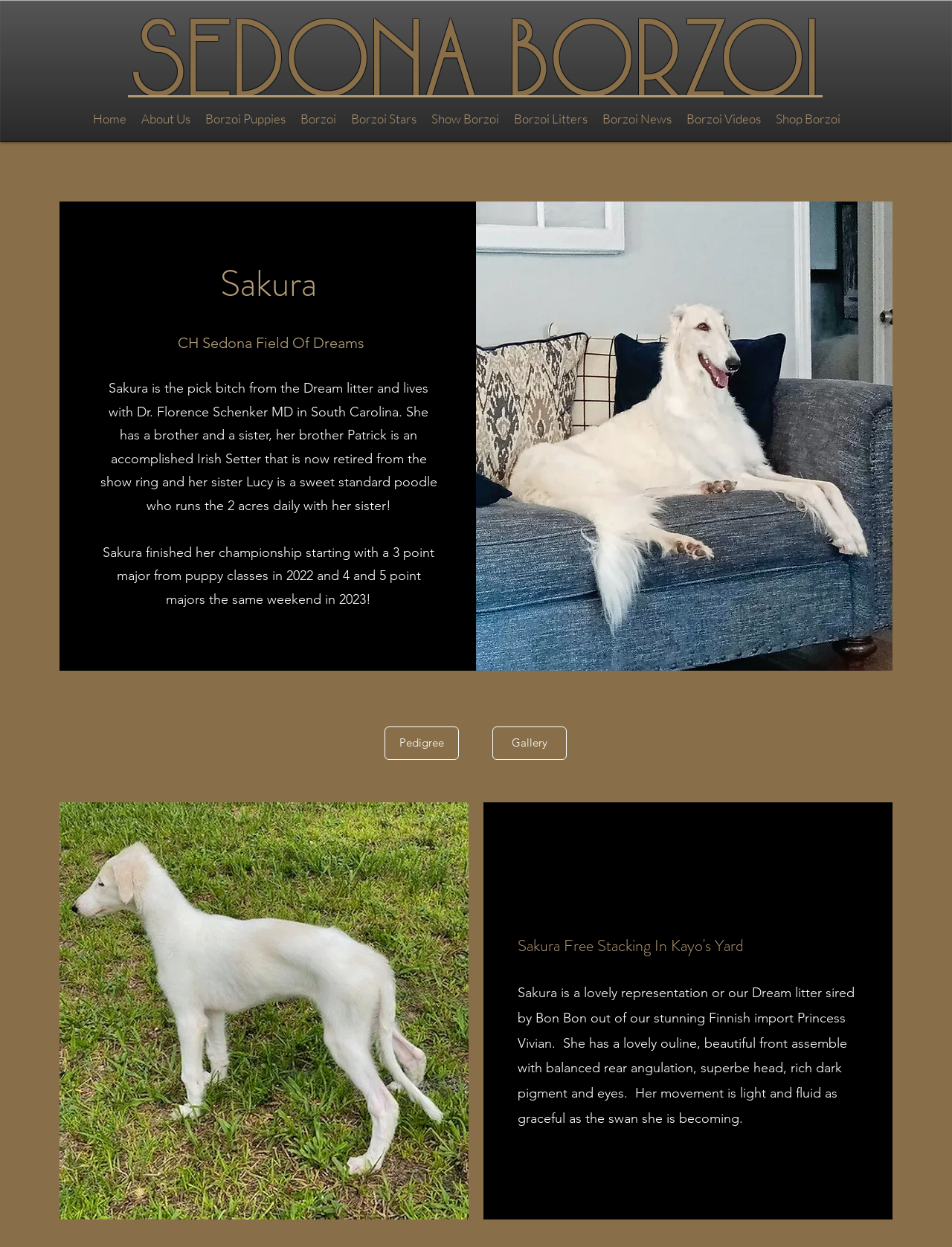What is the name of Sakura's father?
Based on the image, answer the question with a single word or brief phrase.

Bon Bon